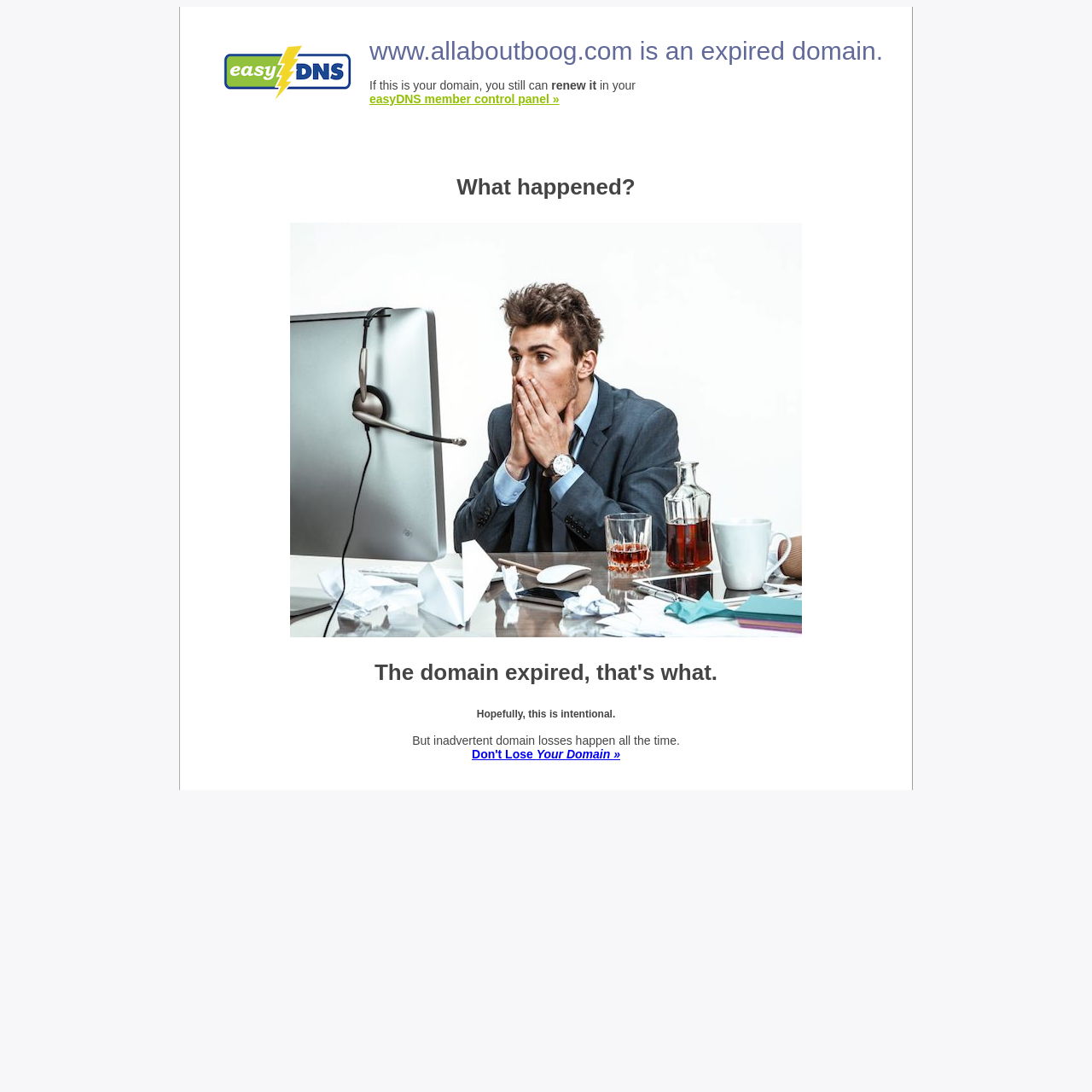Create a detailed summary of all the visual and textual information on the webpage.

The webpage appears to be a domain expiration notice. At the top left, there is an image of the easyDNS logo. Next to it, a heading states that "www.allaboutboog.com is an expired domain." Below this heading, there is a paragraph of text that starts with "If this is your domain, you still can" and continues with "renew it in your easyDNS member control panel »", which is a clickable link.

Further down the page, there is a heading that asks "What happened?" followed by a large image that takes up most of the width of the page. Below this image, there are three consecutive headings that explain the situation: "The domain expired, that's what.", "Hopefully, this is intentional.", and a final heading that is not directly related to the expiration notice.

At the bottom of the page, there is a paragraph of text that starts with "But inadvertent domain losses happen all the time." and ends with a clickable link "Don't Lose Your Domain »". Overall, the page is informative and provides guidance on what to do next.